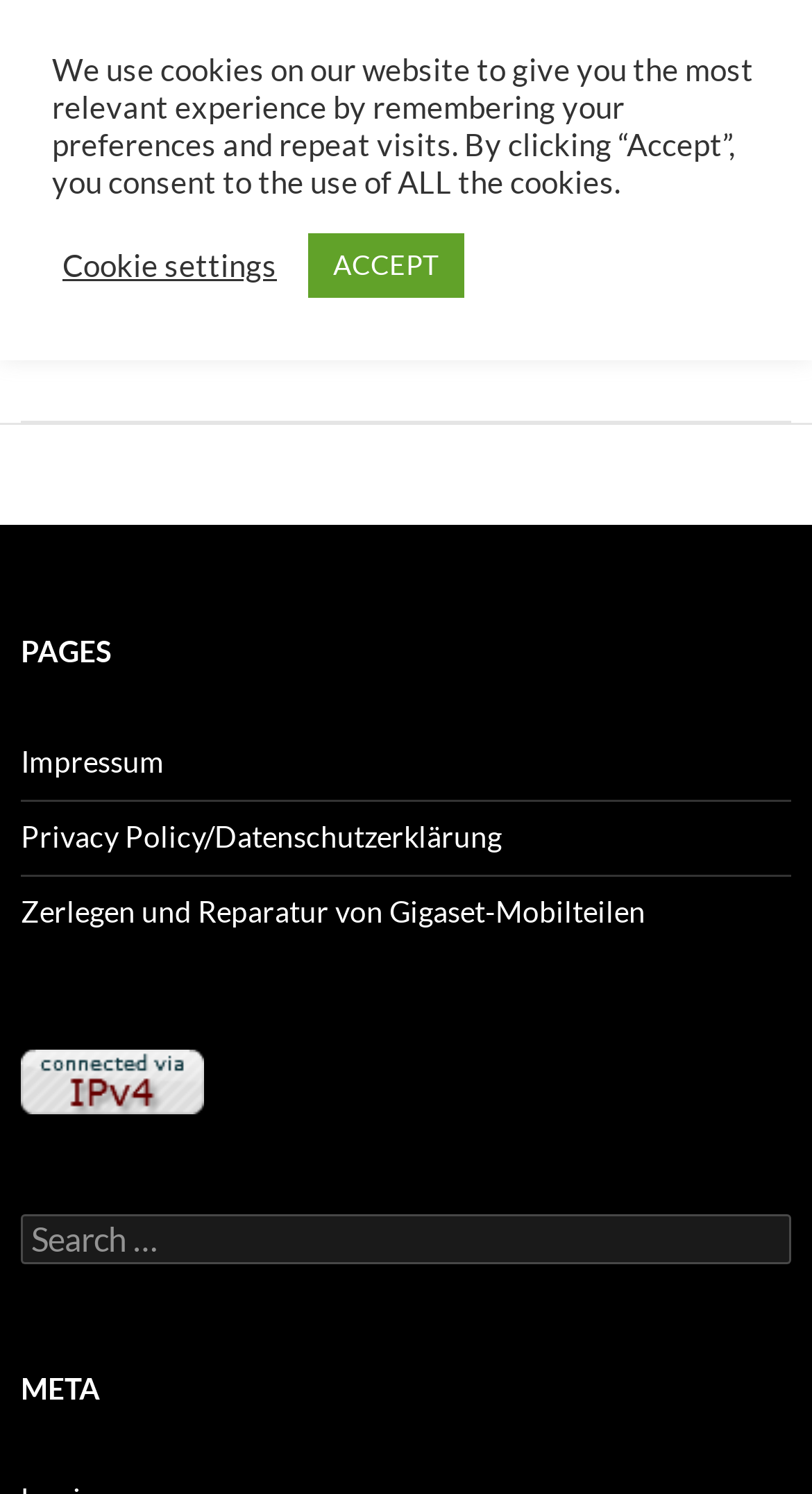Highlight the bounding box coordinates of the element you need to click to perform the following instruction: "Check terms of service."

None